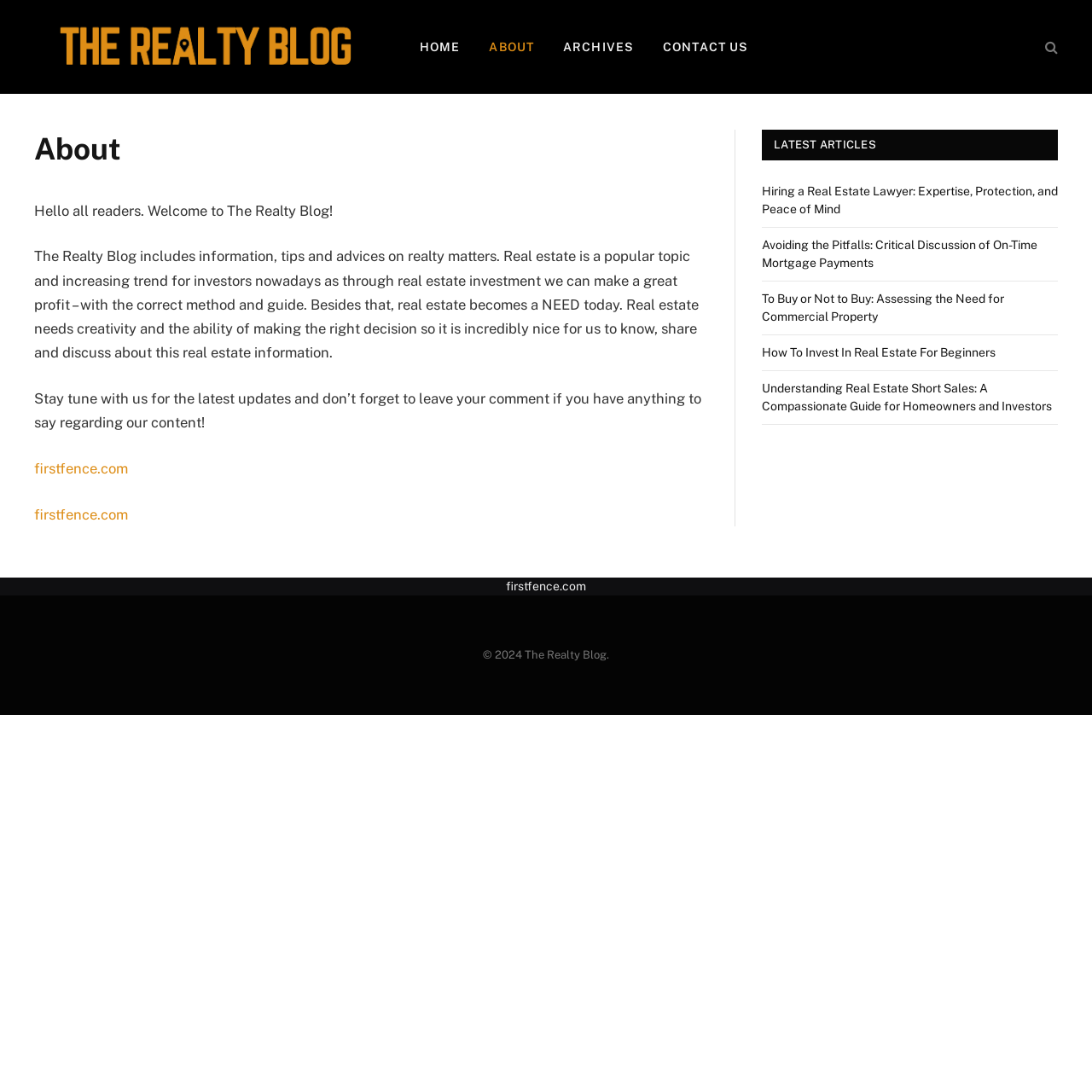Use a single word or phrase to answer this question: 
What is the purpose of the blog?

To share real estate information